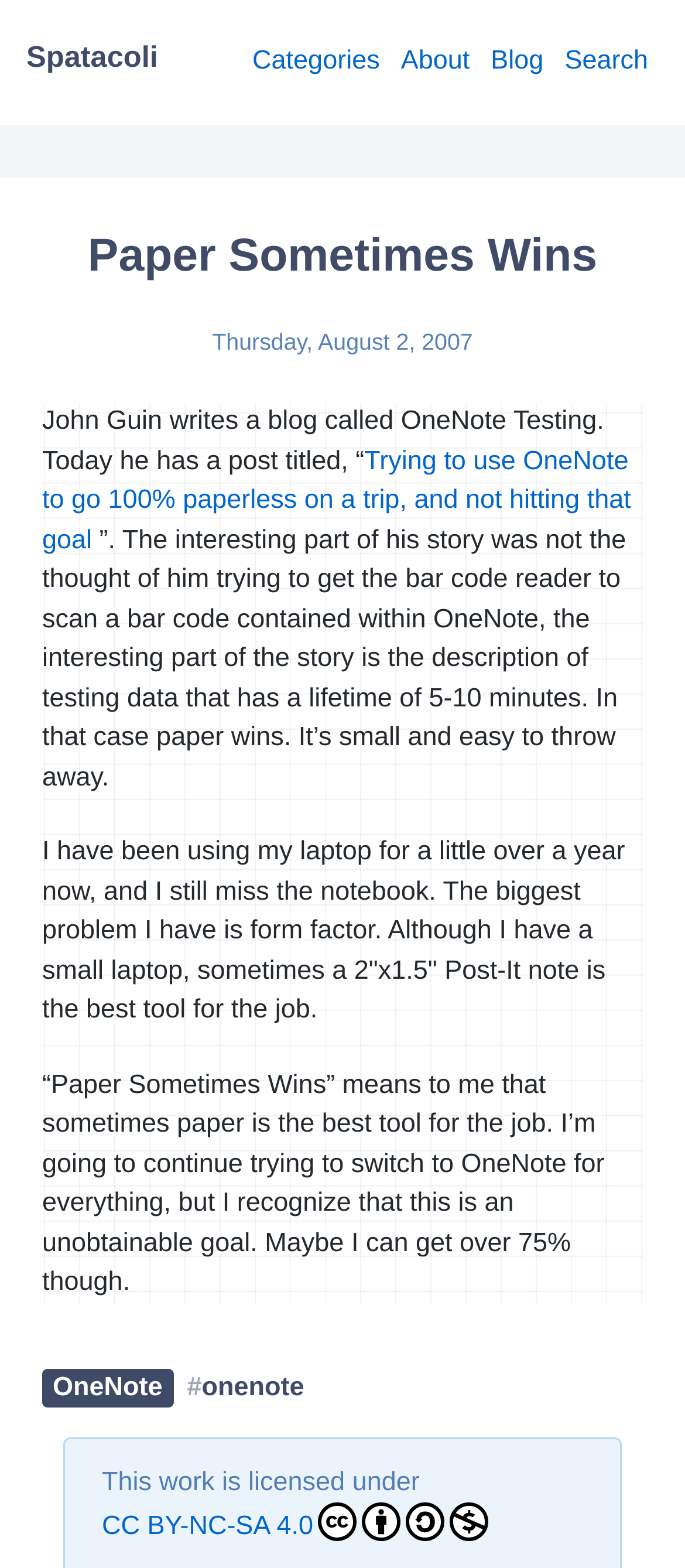Summarize the webpage with intricate details.

This webpage is a blog post titled "Paper Sometimes Wins" by Spatacoli. At the top, there are five links: "Spatacoli", "Categories", "About", "Blog", and "Search", aligned horizontally across the page. Below these links, the title "Paper Sometimes Wins" is displayed prominently.

The main content of the blog post is an article that takes up most of the page. It starts with a date, "Thursday, August 2, 2007", followed by a passage of text that discusses John Guin's blog post about trying to use OneNote to go paperless on a trip. The passage includes a link to the original blog post.

The article continues with the author's thoughts on using paper versus digital tools, mentioning the limitations of digital tools and the convenience of paper. There are several paragraphs of text, with a few links scattered throughout, including one to "OneNote" and another to "#onenote".

At the bottom of the page, there is a license notice stating that the work is licensed under CC BY-NC-SA 4.0, accompanied by four small images.